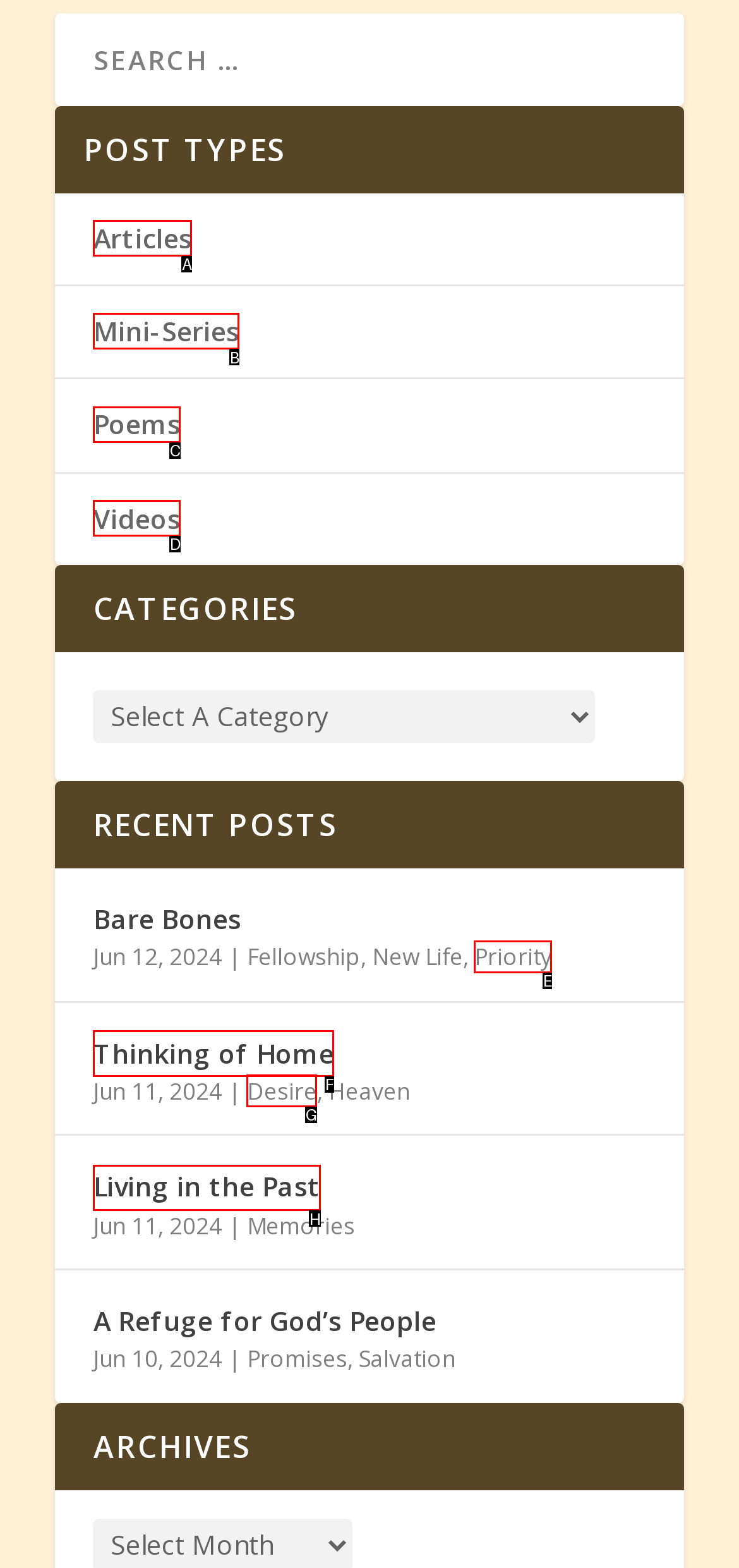Identify the HTML element that matches the description: Living in the Past. Provide the letter of the correct option from the choices.

H